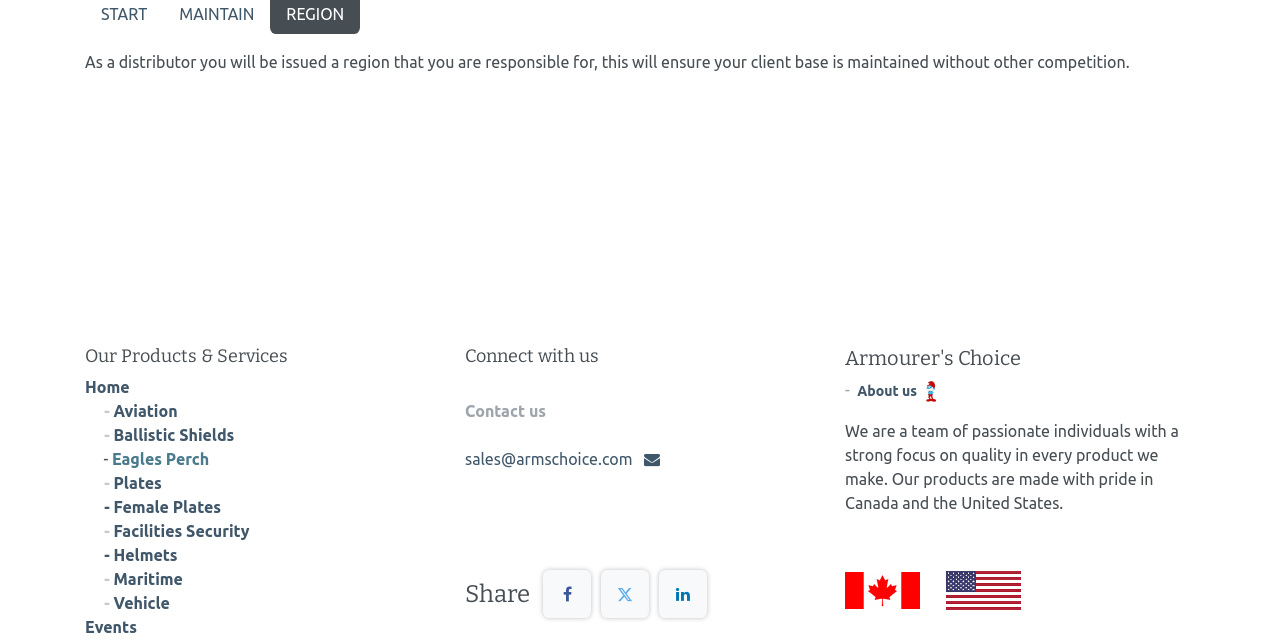Find and provide the bounding box coordinates for the UI element described here: "parent_node: Share aria-describedby="tooltip837995"". The coordinates should be given as four float numbers between 0 and 1: [left, top, right, bottom].

[0.424, 0.891, 0.462, 0.966]